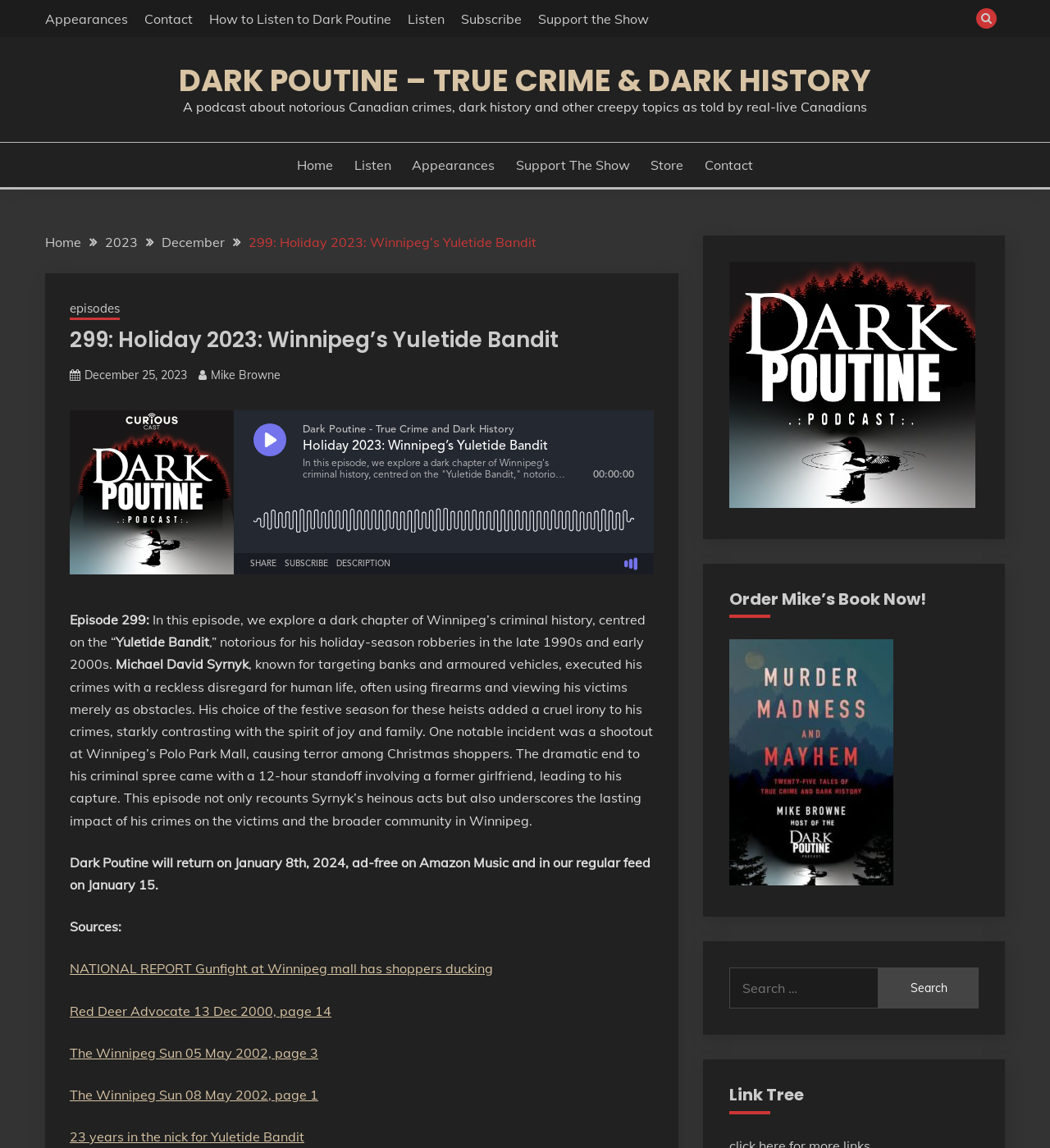Refer to the image and offer a detailed explanation in response to the question: What is the topic of episode 299?

The topic of episode 299 can be found in the heading '299: Holiday 2023: Winnipeg’s Yuletide Bandit' and also in the static text 'In this episode, we explore a dark chapter of Winnipeg’s criminal history, centred on the “Yuletide Bandit”'.